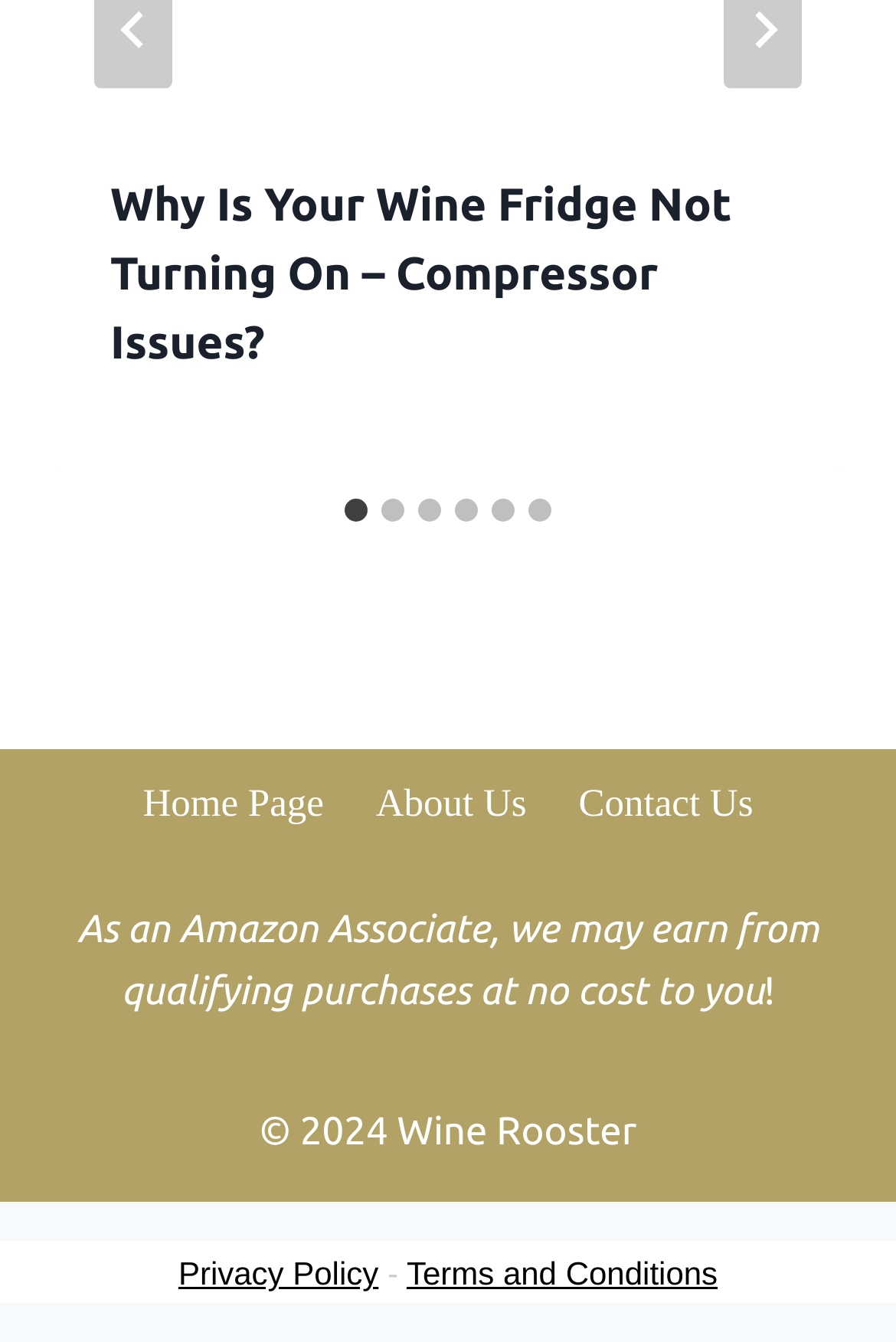Answer this question in one word or a short phrase: What is the affiliate disclosure statement?

As an Amazon Associate, we may earn from qualifying purchases at no cost to you